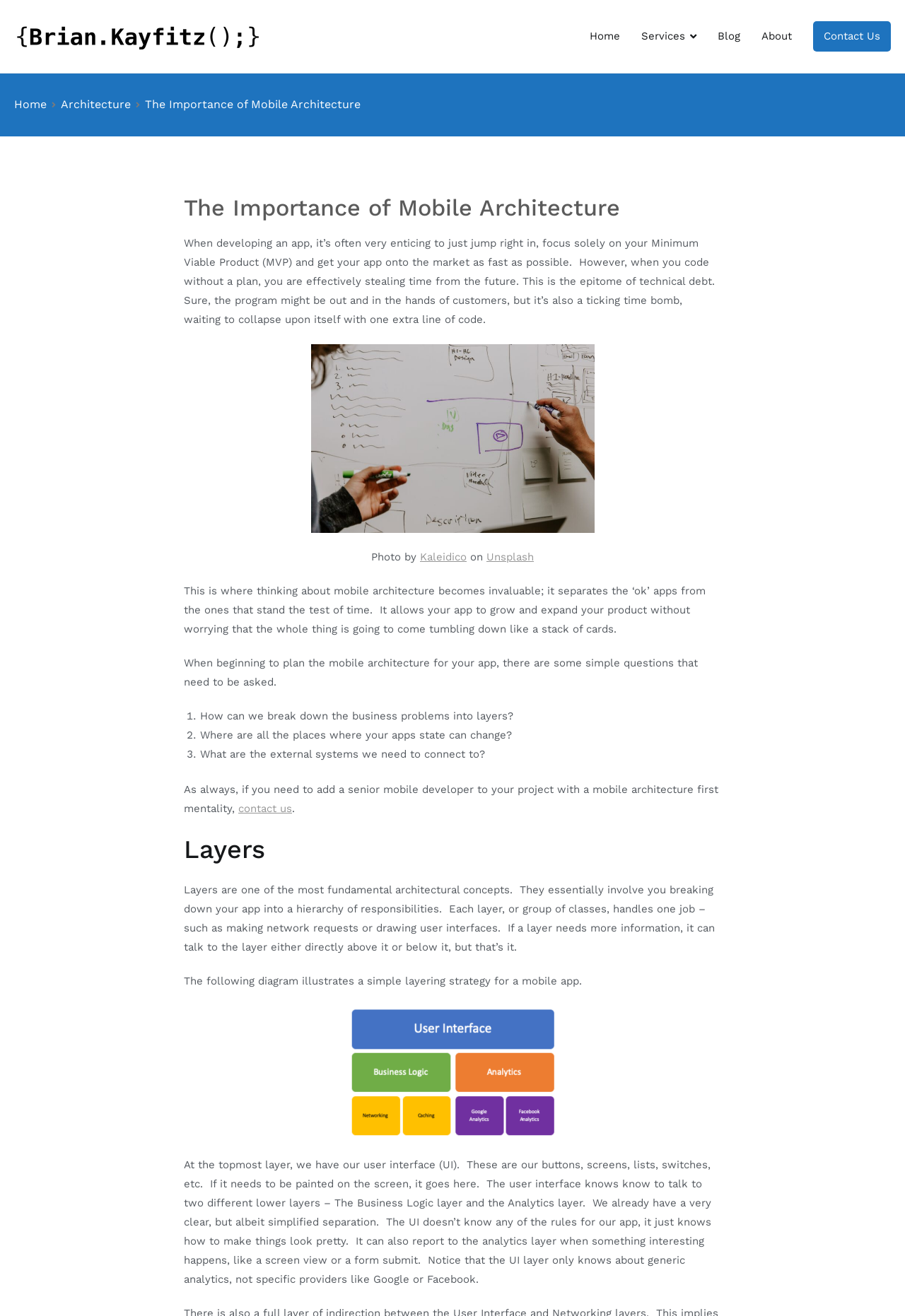Determine the bounding box coordinates of the clickable region to execute the instruction: "Click the 'Kaleidico' link". The coordinates should be four float numbers between 0 and 1, denoted as [left, top, right, bottom].

[0.464, 0.419, 0.516, 0.428]